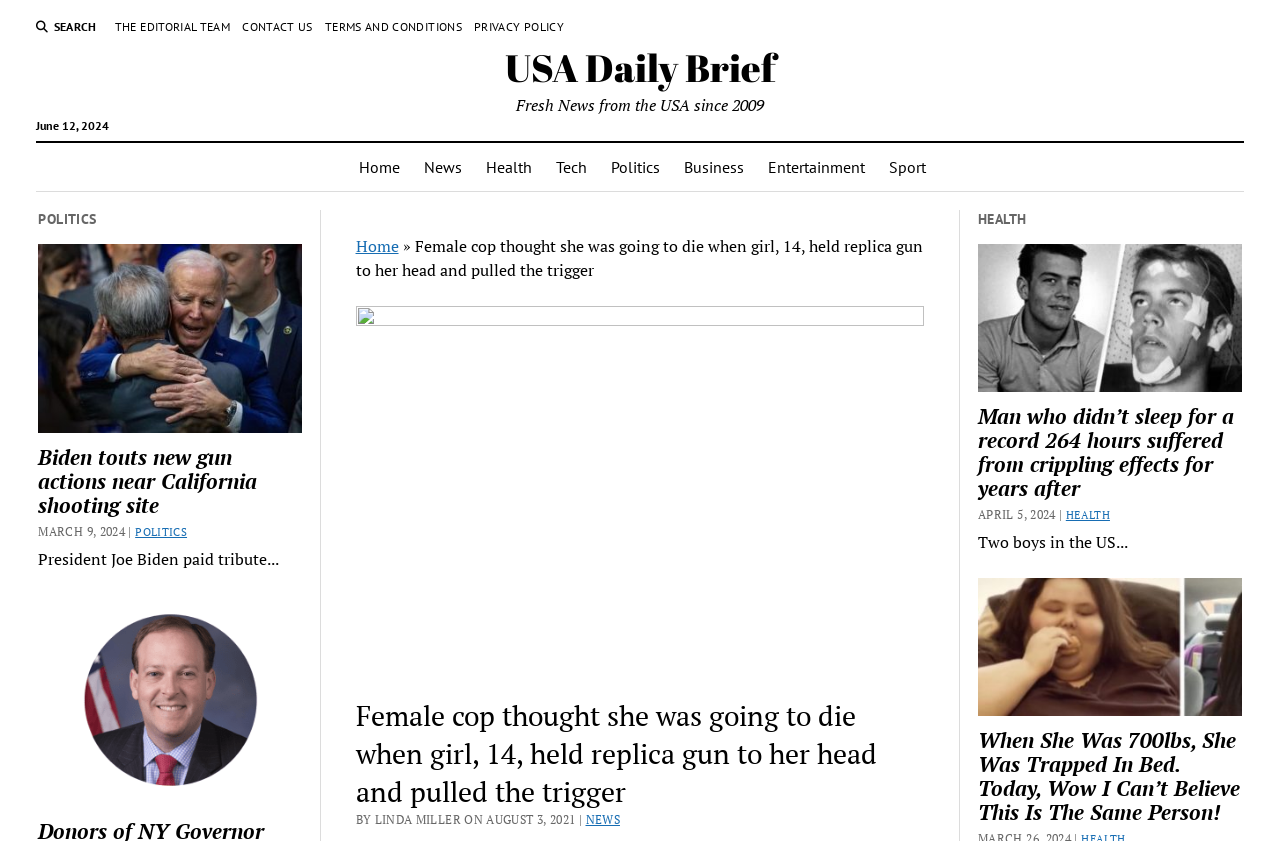Kindly provide the bounding box coordinates of the section you need to click on to fulfill the given instruction: "Read news about Biden's new gun actions".

[0.03, 0.529, 0.236, 0.614]